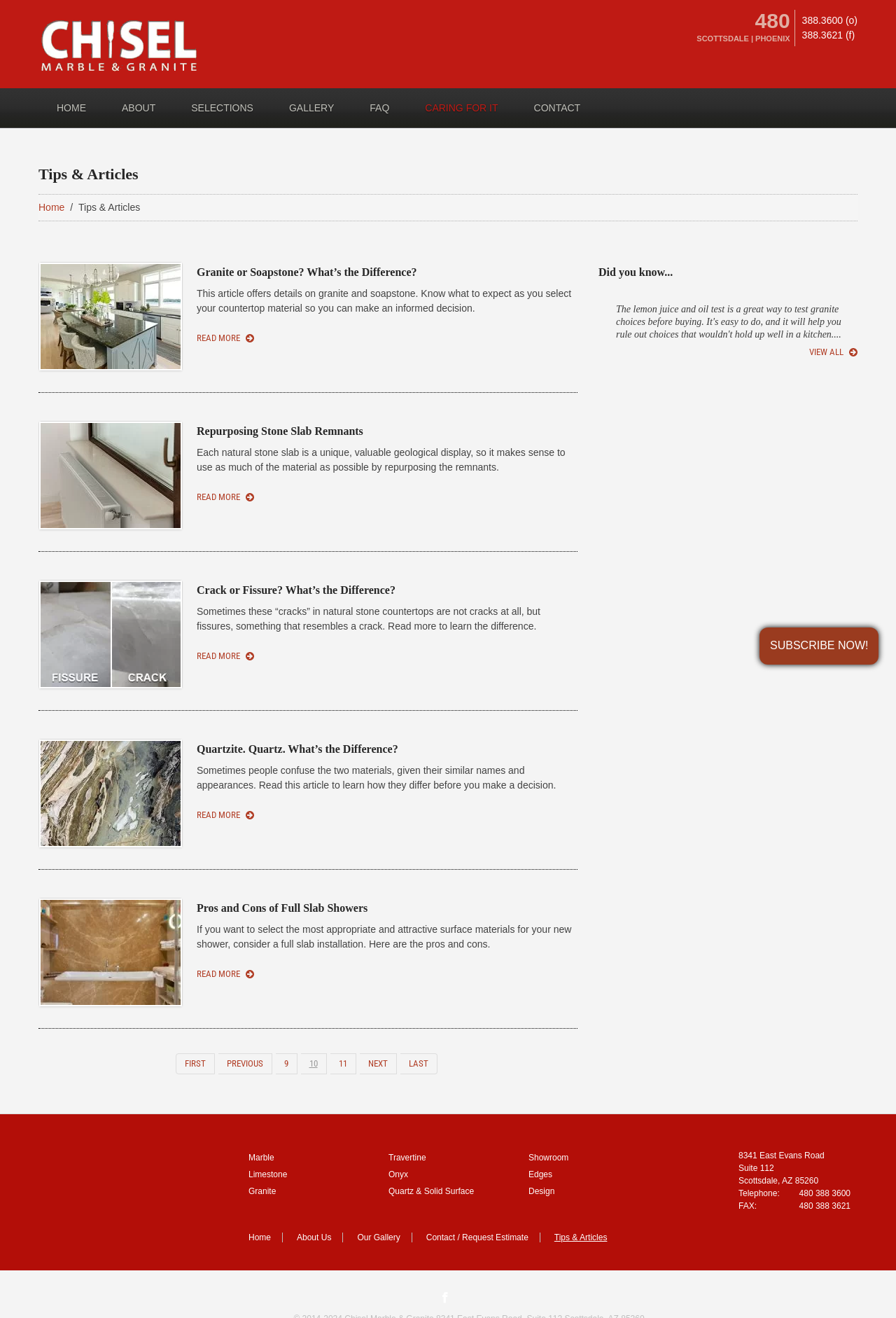Please identify the bounding box coordinates of the area I need to click to accomplish the following instruction: "Read the article 'Granite or Soapstone? What’s the Difference?'".

[0.22, 0.202, 0.465, 0.211]